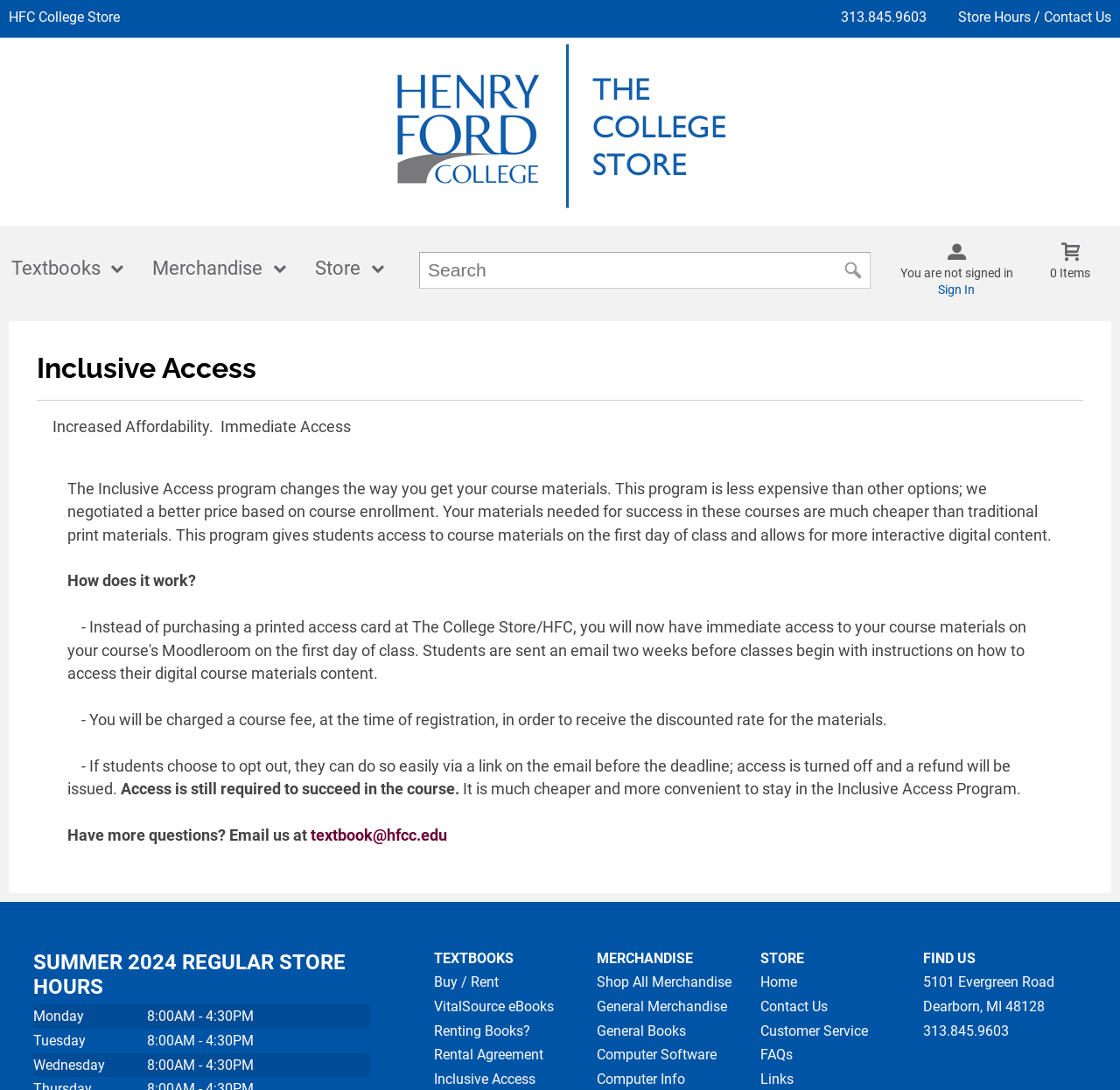Look at the image and answer the question in detail:
What is the name of the college store?

I determined the answer by looking at the logo of the college store, which is an image with the text 'HFC College Store'.